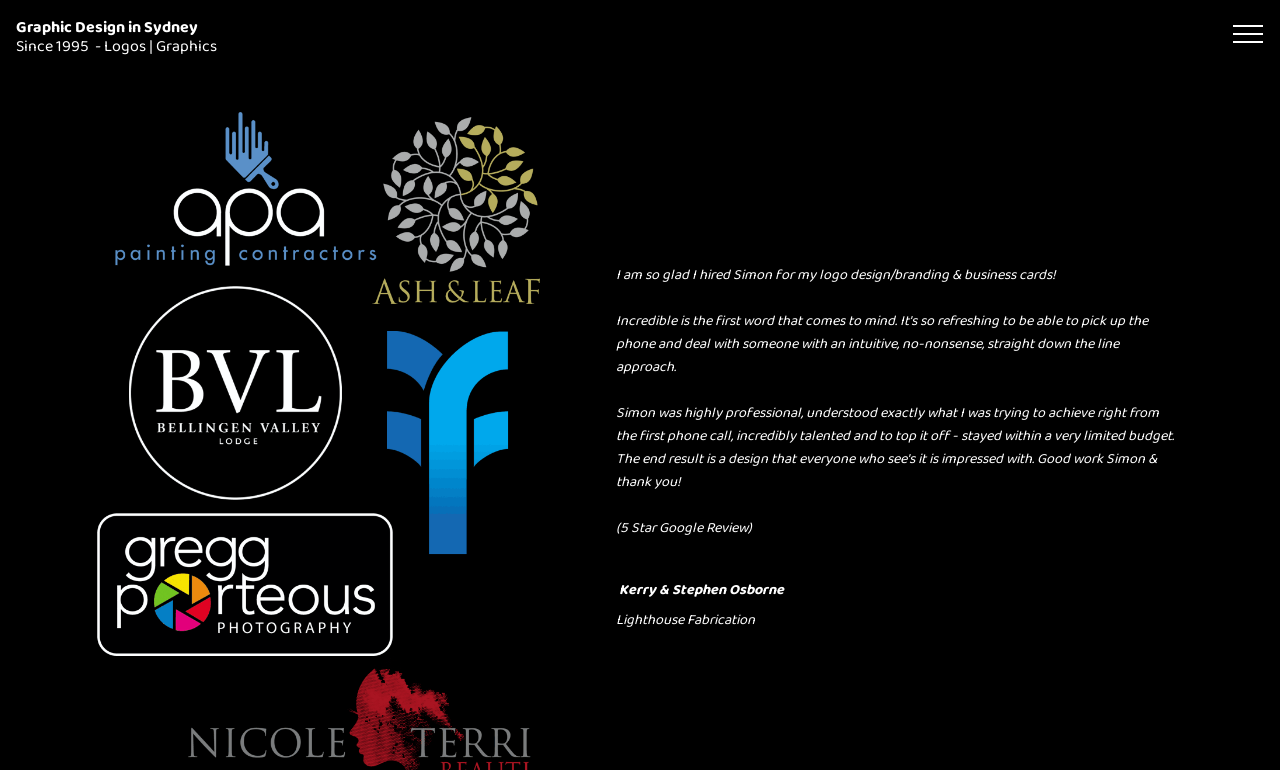Use a single word or phrase to answer the question: 
What is the rating of the Google review?

5 Star